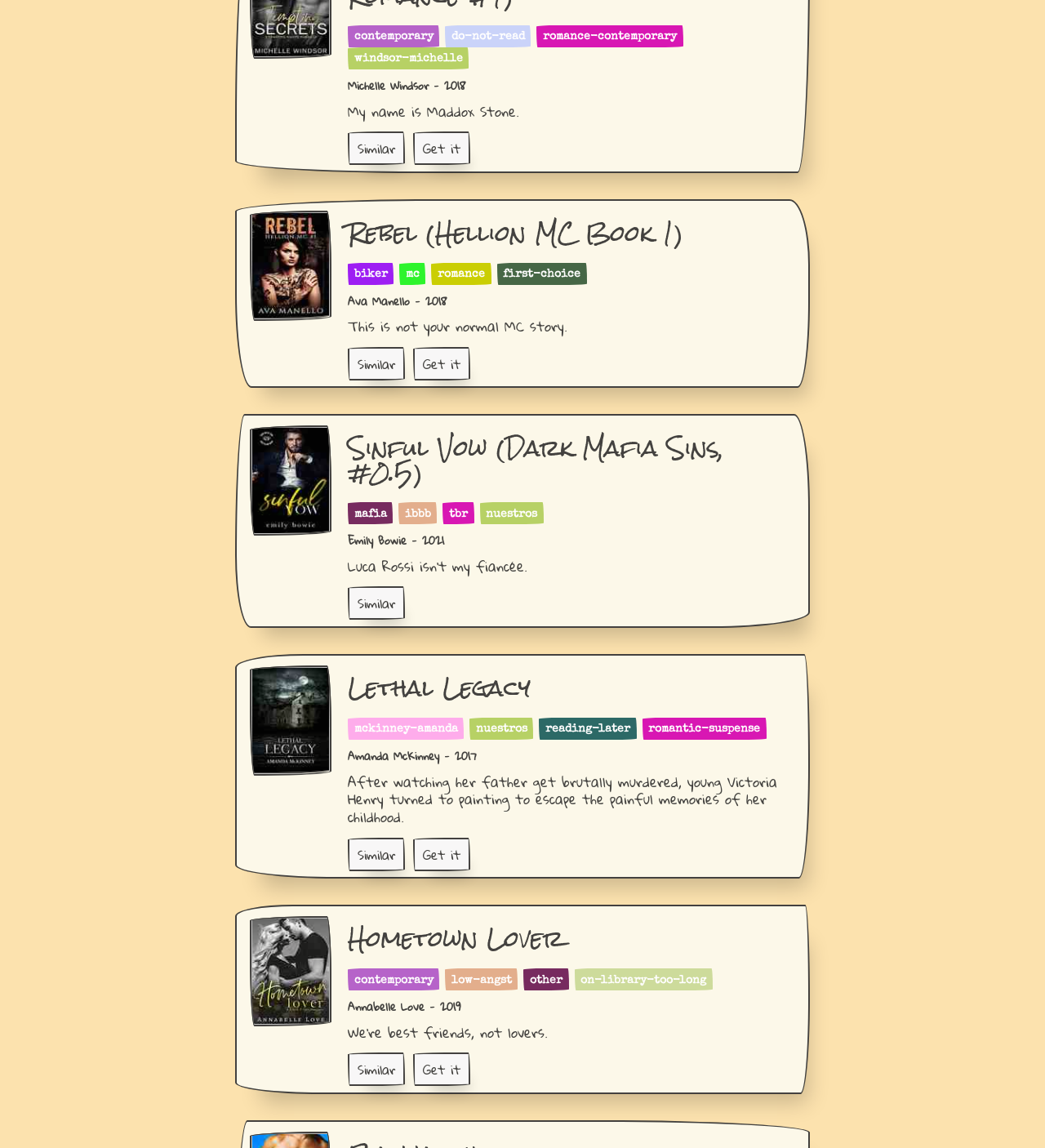Find the bounding box coordinates of the clickable region needed to perform the following instruction: "View similar books to 'Hometown Lover'". The coordinates should be provided as four float numbers between 0 and 1, i.e., [left, top, right, bottom].

[0.333, 0.92, 0.388, 0.943]